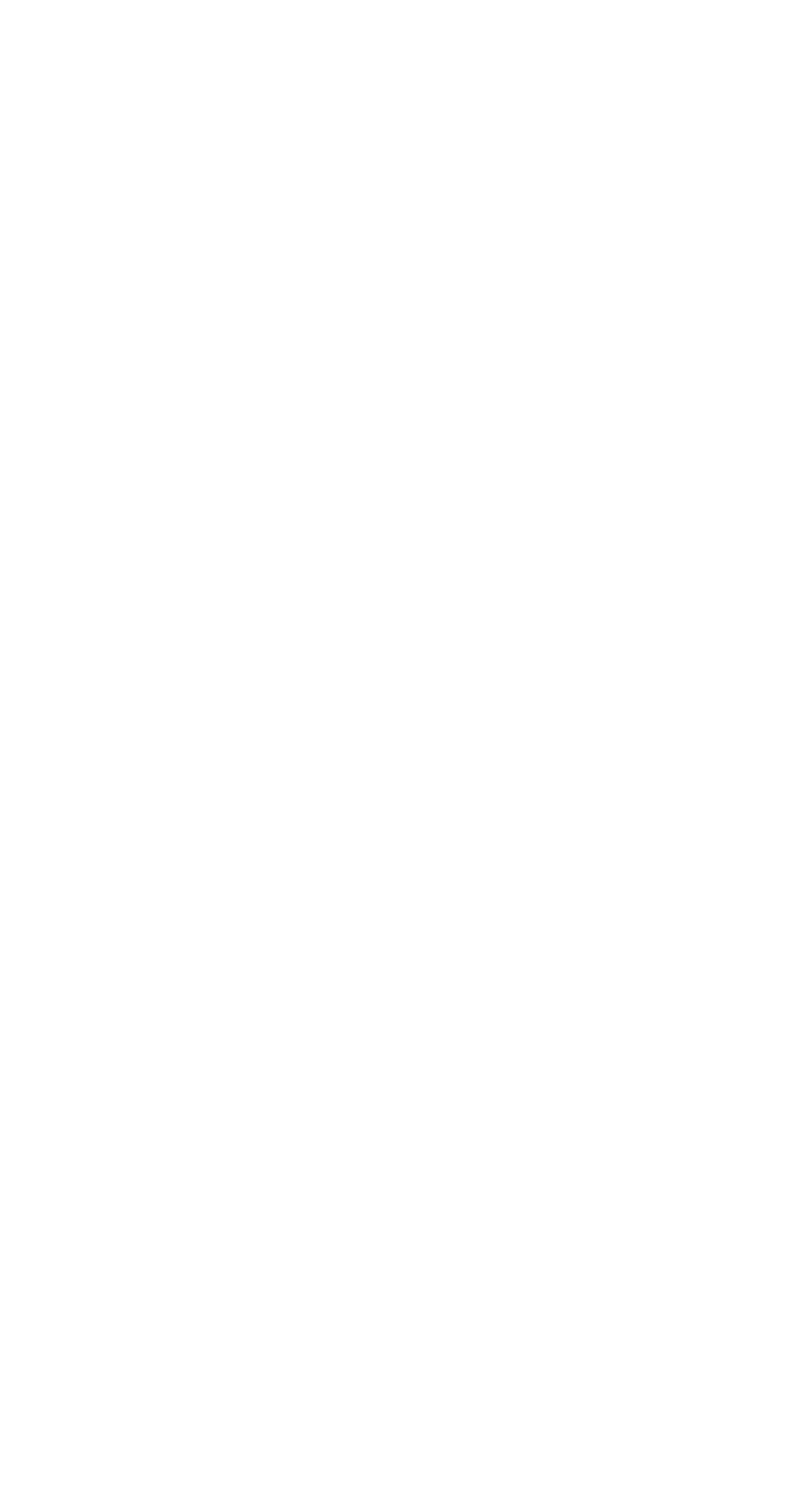Could you specify the bounding box coordinates for the clickable section to complete the following instruction: "Go to About page"?

[0.038, 0.21, 0.146, 0.235]